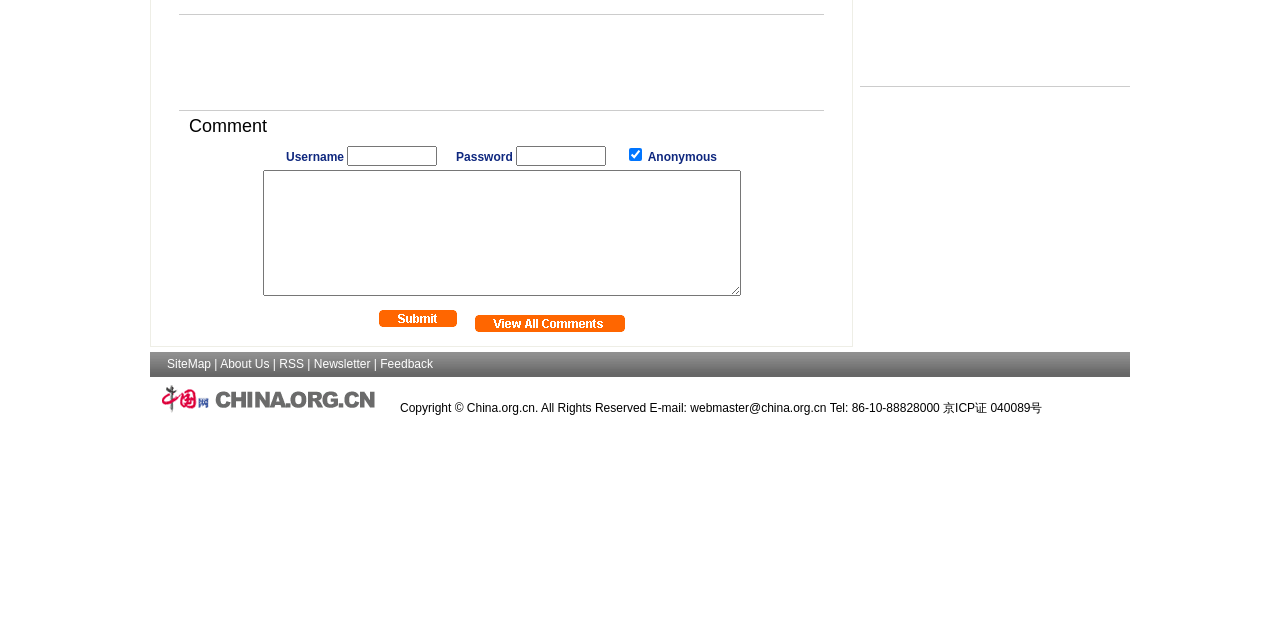Provide the bounding box coordinates for the UI element that is described as: "← Ash Wednesday".

None